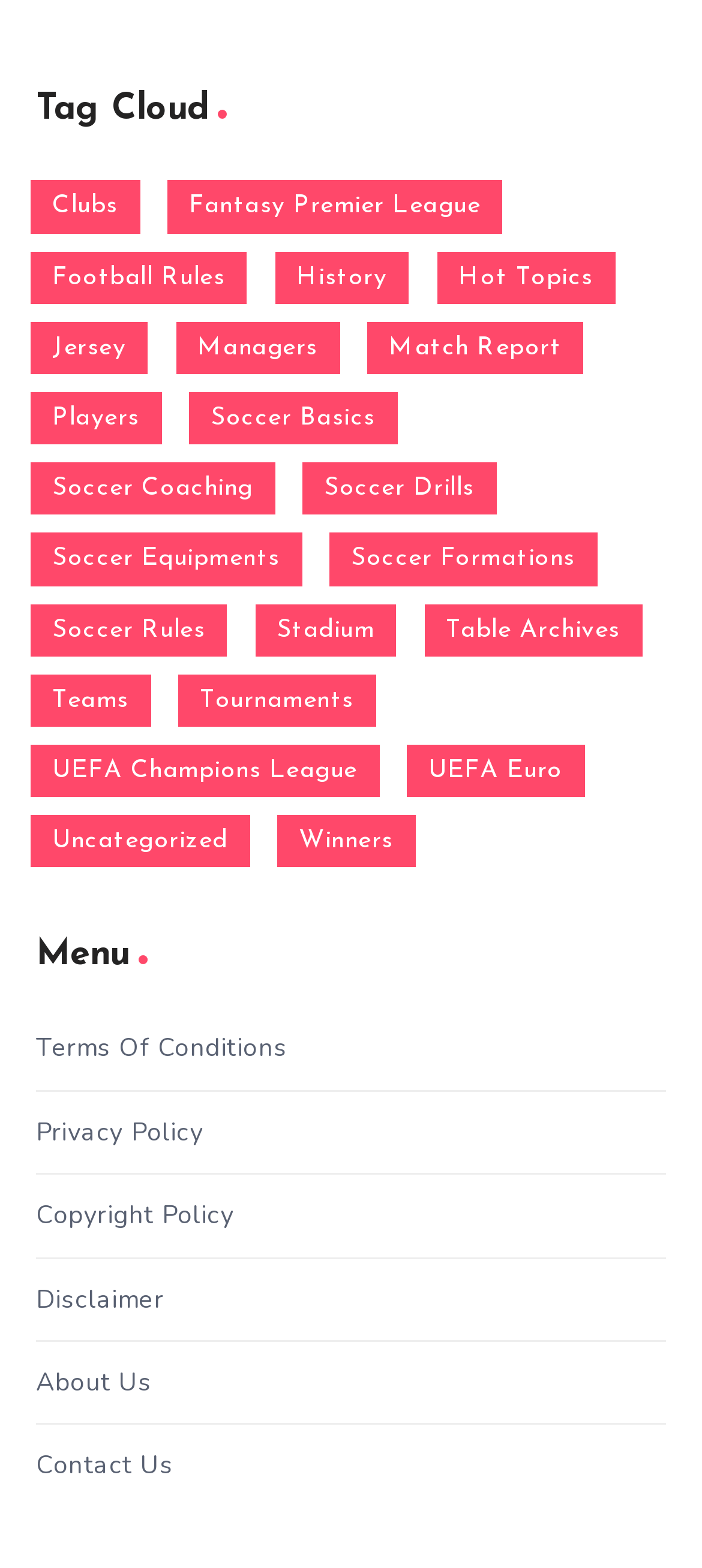Determine the bounding box coordinates of the clickable region to follow the instruction: "Read about Soccer Basics".

[0.269, 0.25, 0.565, 0.284]